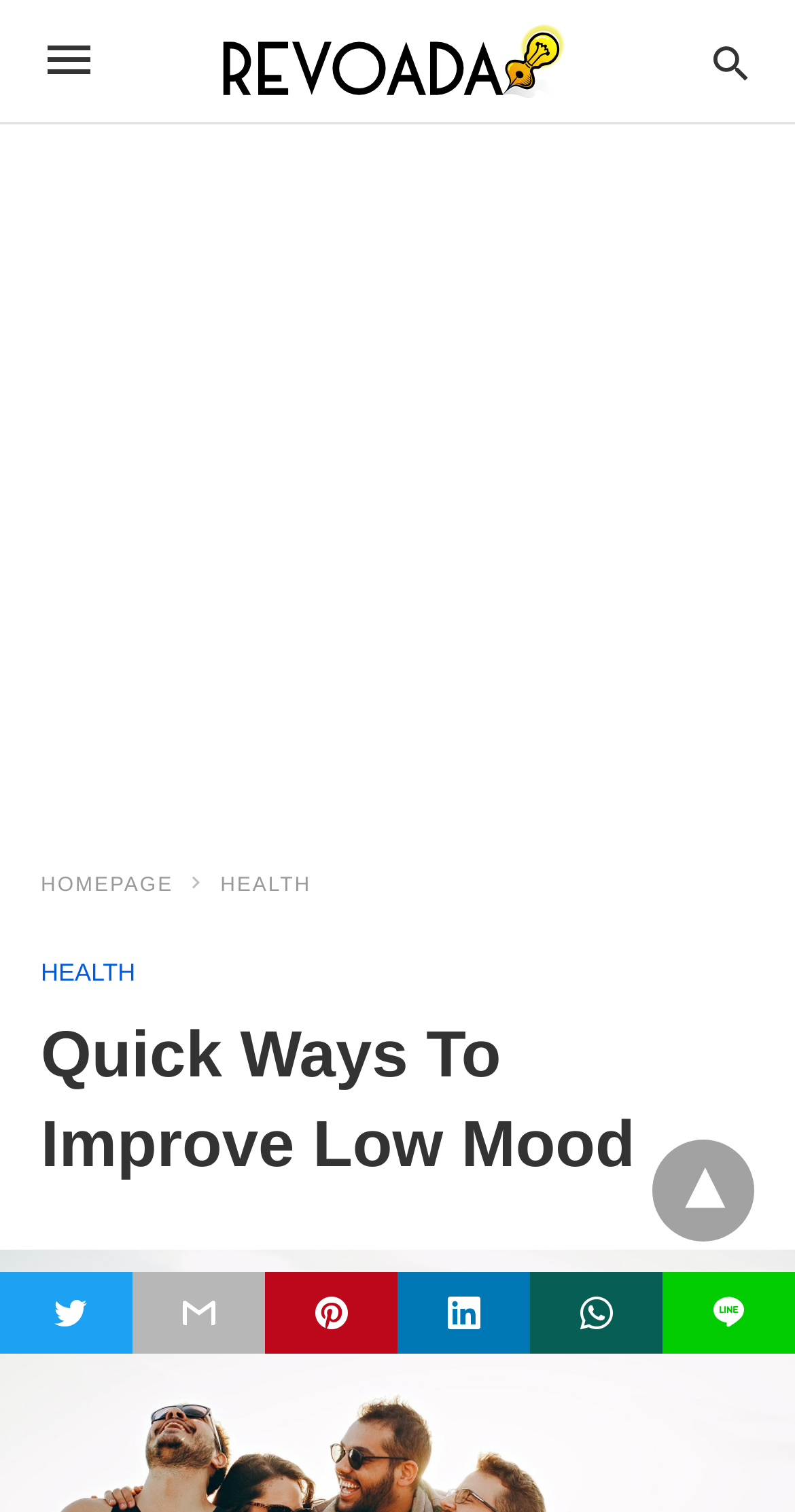Articulate a complete and detailed caption of the webpage elements.

The webpage is about "Quick Ways To Improve Low Mood" and appears to be a health-related article. At the top left, there is a logo of "Revoada" which is also a clickable link. Next to the logo, there is a search bar with a placeholder text "Type your query". On the top right, there is a hamburger menu icon.

Below the top section, there is a large advertisement that spans the entire width of the page. Underneath the advertisement, there are two main navigation links: "HOMEPAGE" and "HEALTH", which are positioned side by side. 

The main content of the page starts with a heading "Quick Ways To Improve Low Mood" which is centered on the page. The article content is not explicitly described in the accessibility tree, but it likely follows the heading.

At the bottom of the page, there are six social media links, each represented by an icon, arranged horizontally from left to right. These icons are for sharing the article on various platforms. Next to the social media links, there is a vertical line separator, and finally, a dropdown menu icon at the bottom right corner of the page.